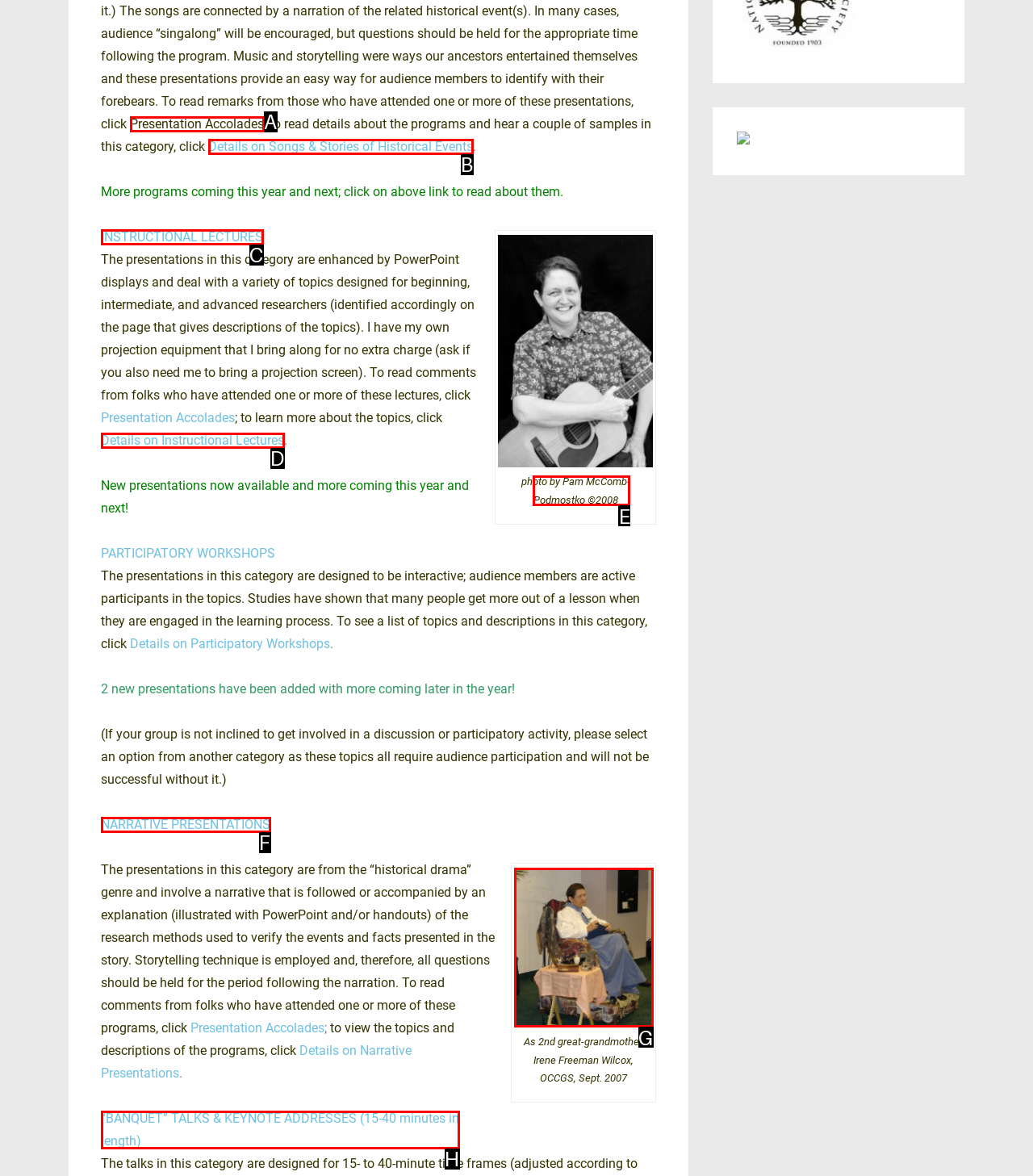Using the description: Our Story, find the HTML element that matches it. Answer with the letter of the chosen option.

None